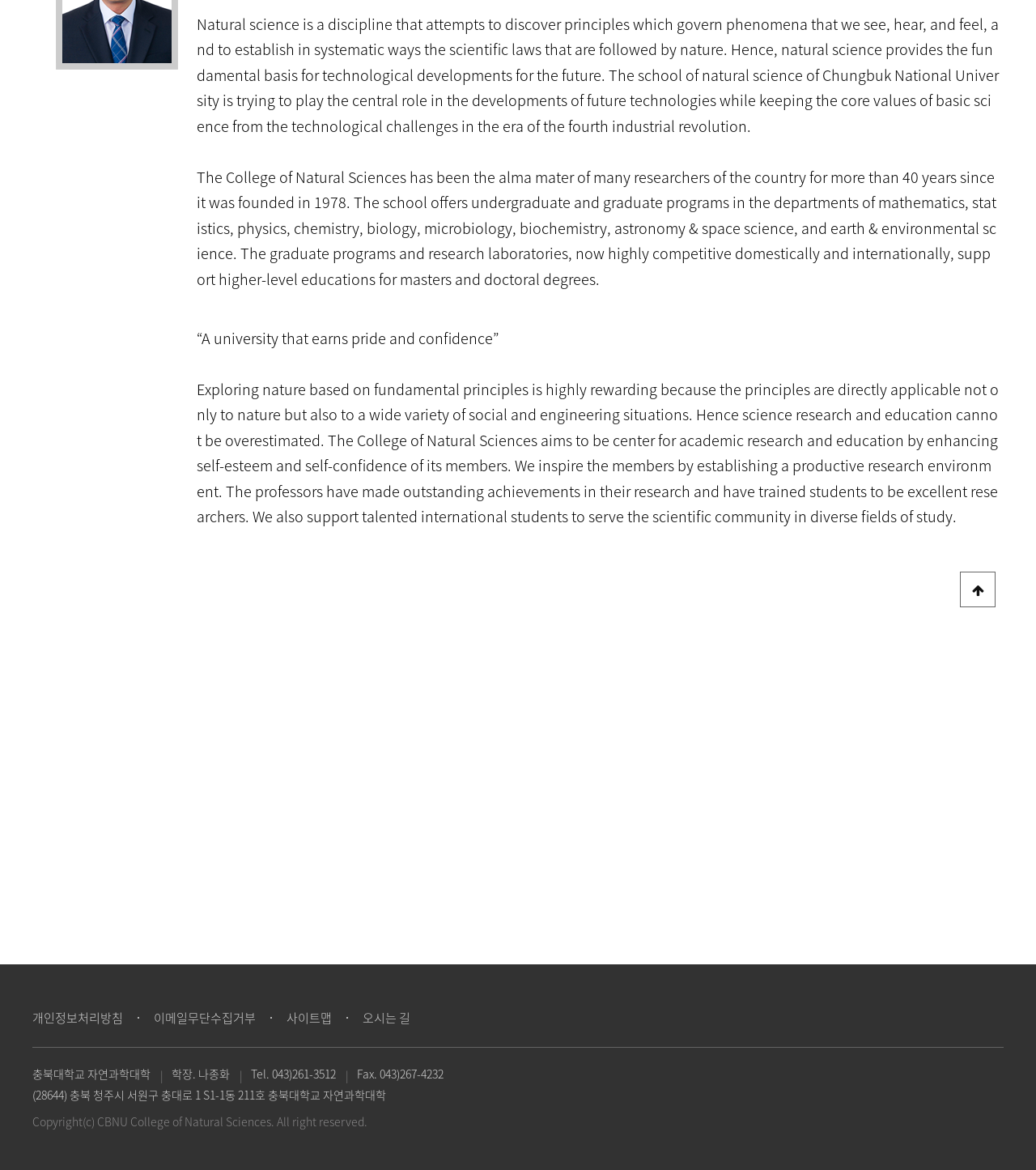Bounding box coordinates should be provided in the format (top-left x, top-left y, bottom-right x, bottom-right y) with all values between 0 and 1. Identify the bounding box for this UI element: 오시는 길

[0.35, 0.862, 0.396, 0.877]